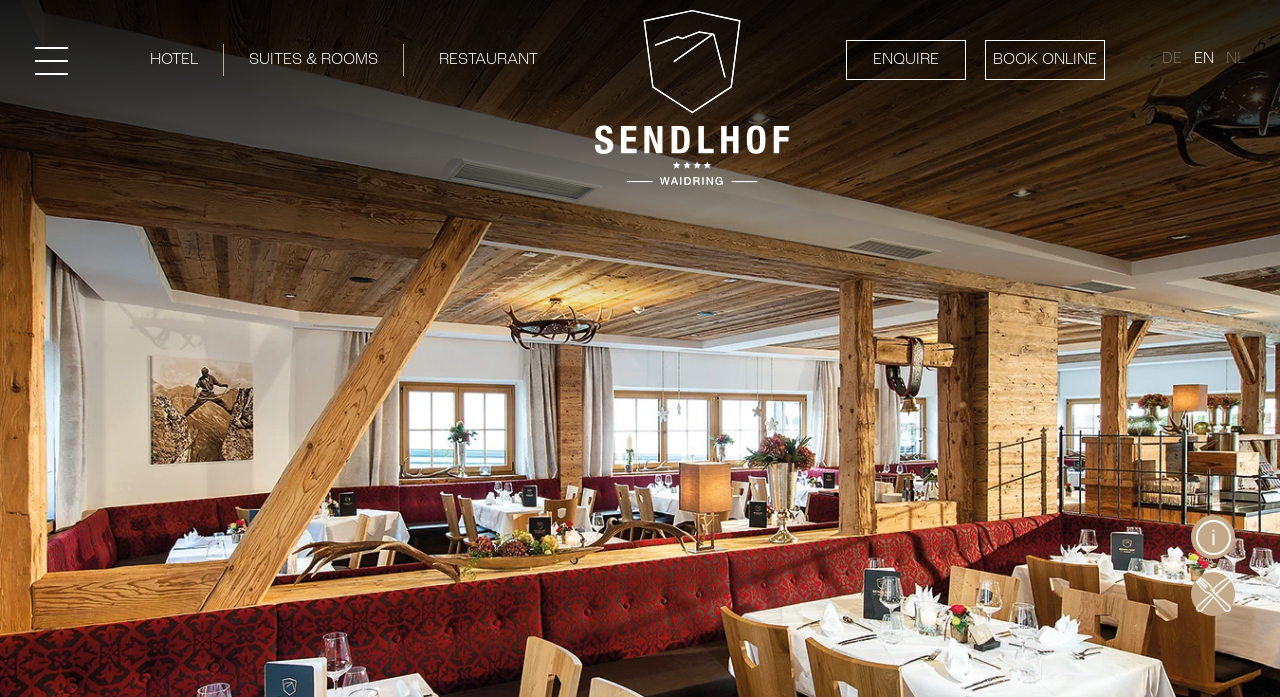What is the name of the hotel?
Carefully examine the image and provide a detailed answer to the question.

The link 'Hotel Sendlhof' is prominently displayed on the webpage, and it is accompanied by an image with the same name, suggesting that this is the name of the hotel.